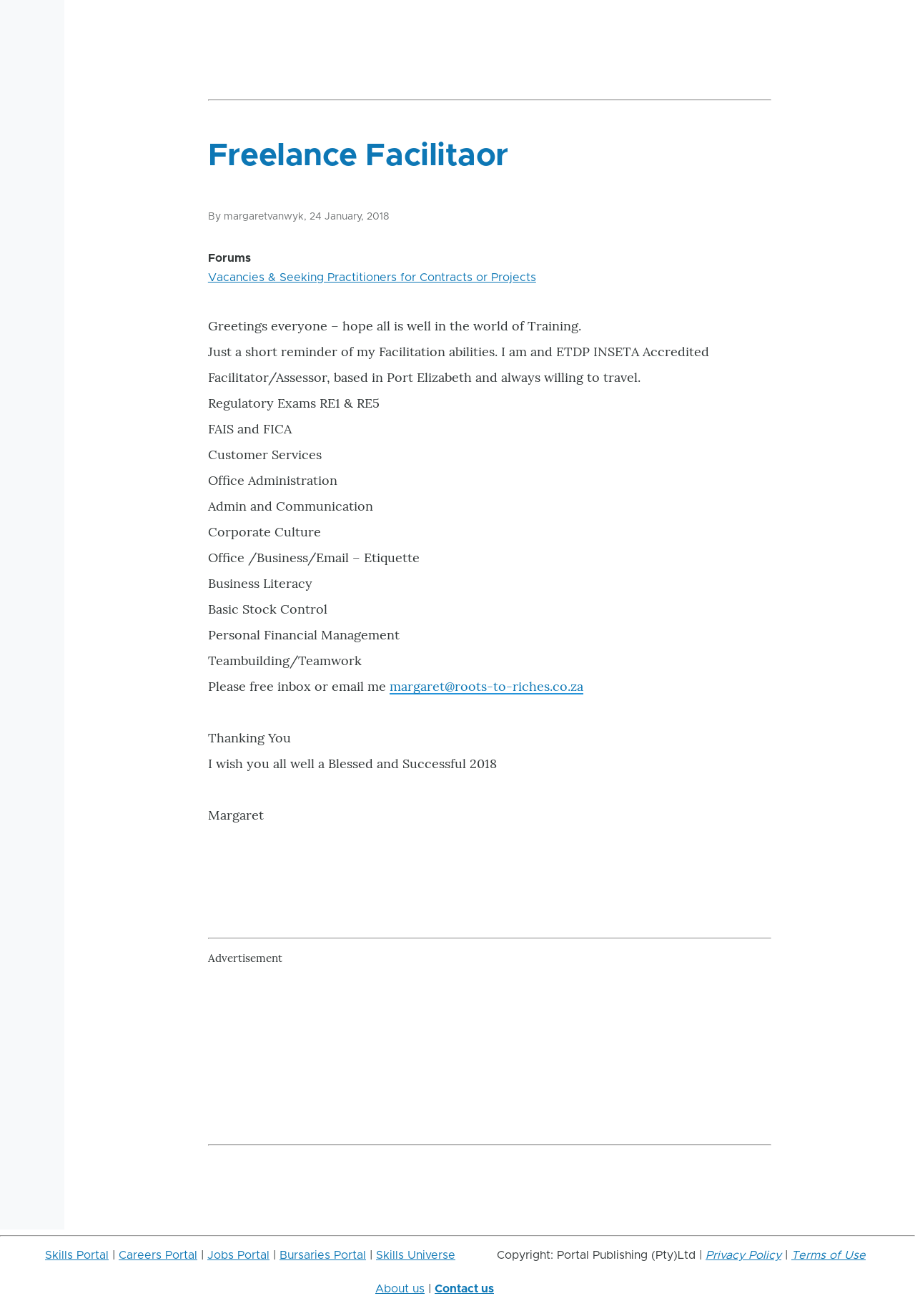Please identify the bounding box coordinates of the area I need to click to accomplish the following instruction: "Visit the 'Skills Portal'".

[0.049, 0.949, 0.119, 0.958]